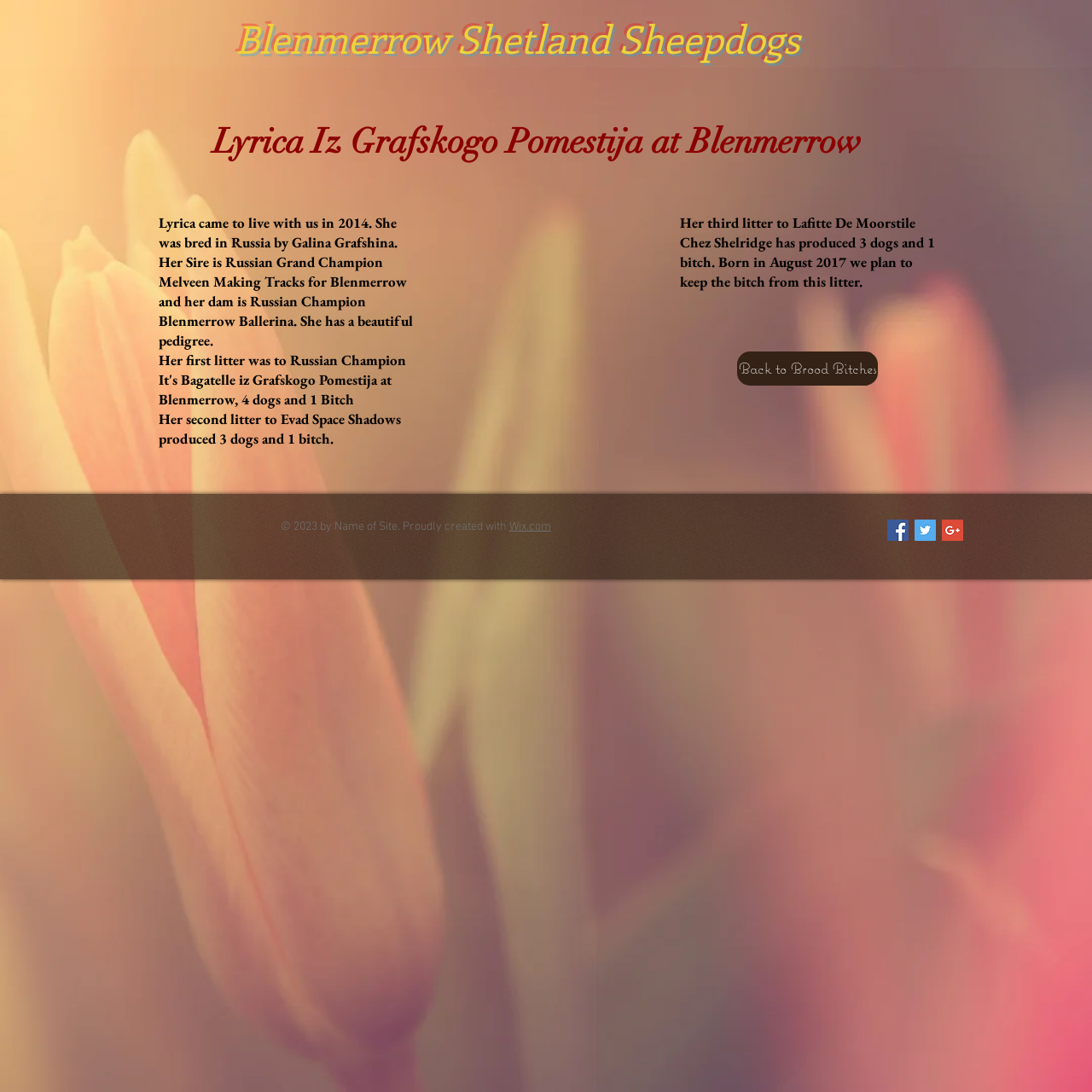Please specify the bounding box coordinates in the format (top-left x, top-left y, bottom-right x, bottom-right y), with values ranging from 0 to 1. Identify the bounding box for the UI component described as follows: Wix.com

[0.466, 0.476, 0.505, 0.489]